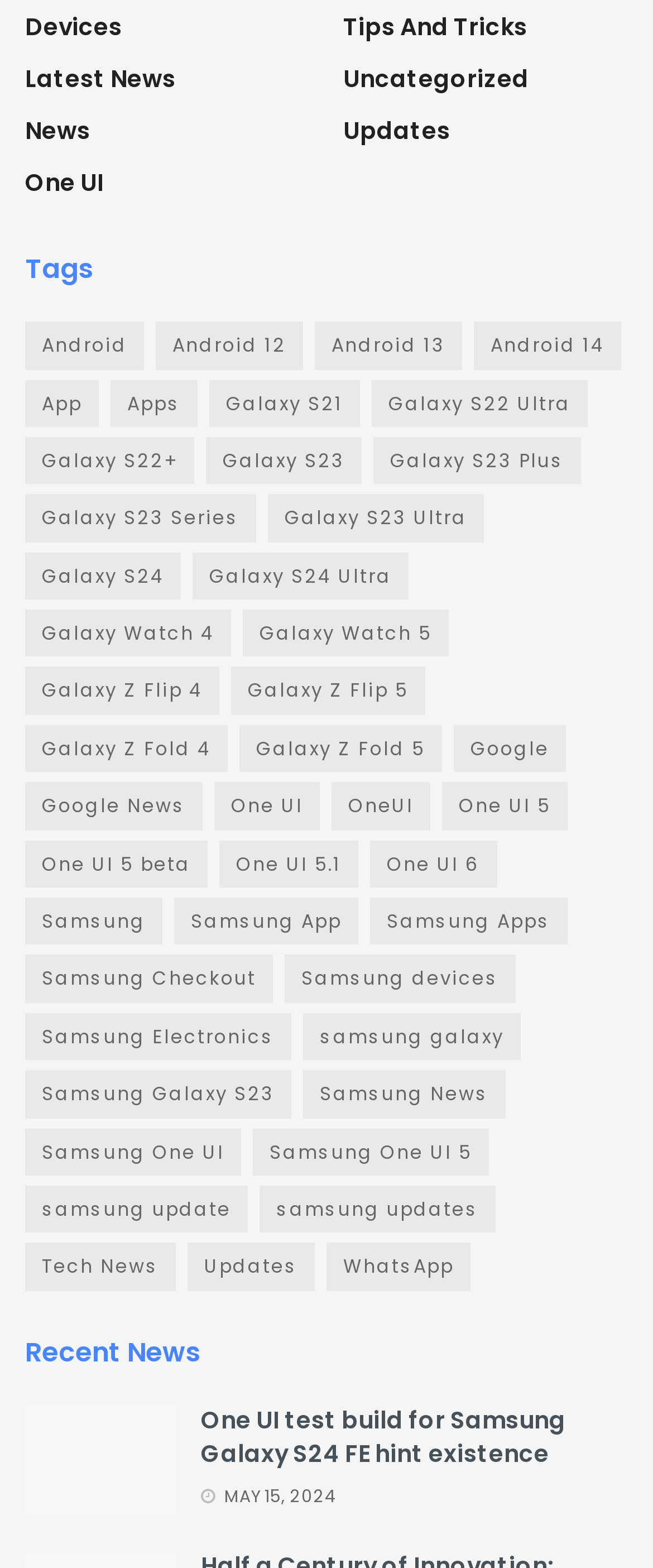Locate the bounding box coordinates of the item that should be clicked to fulfill the instruction: "Call the company".

None